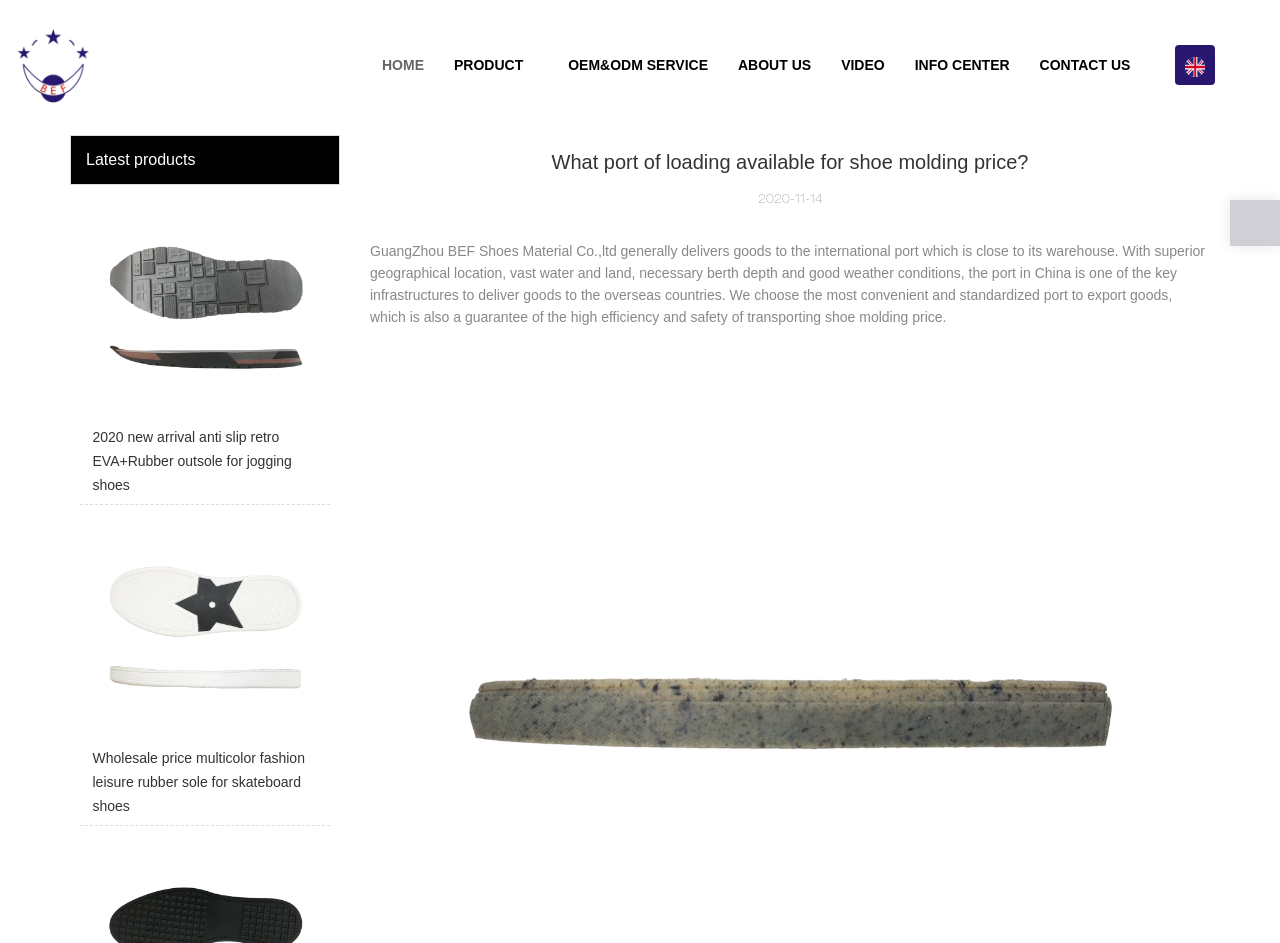How many products are shown on the page?
Using the image, respond with a single word or phrase.

2